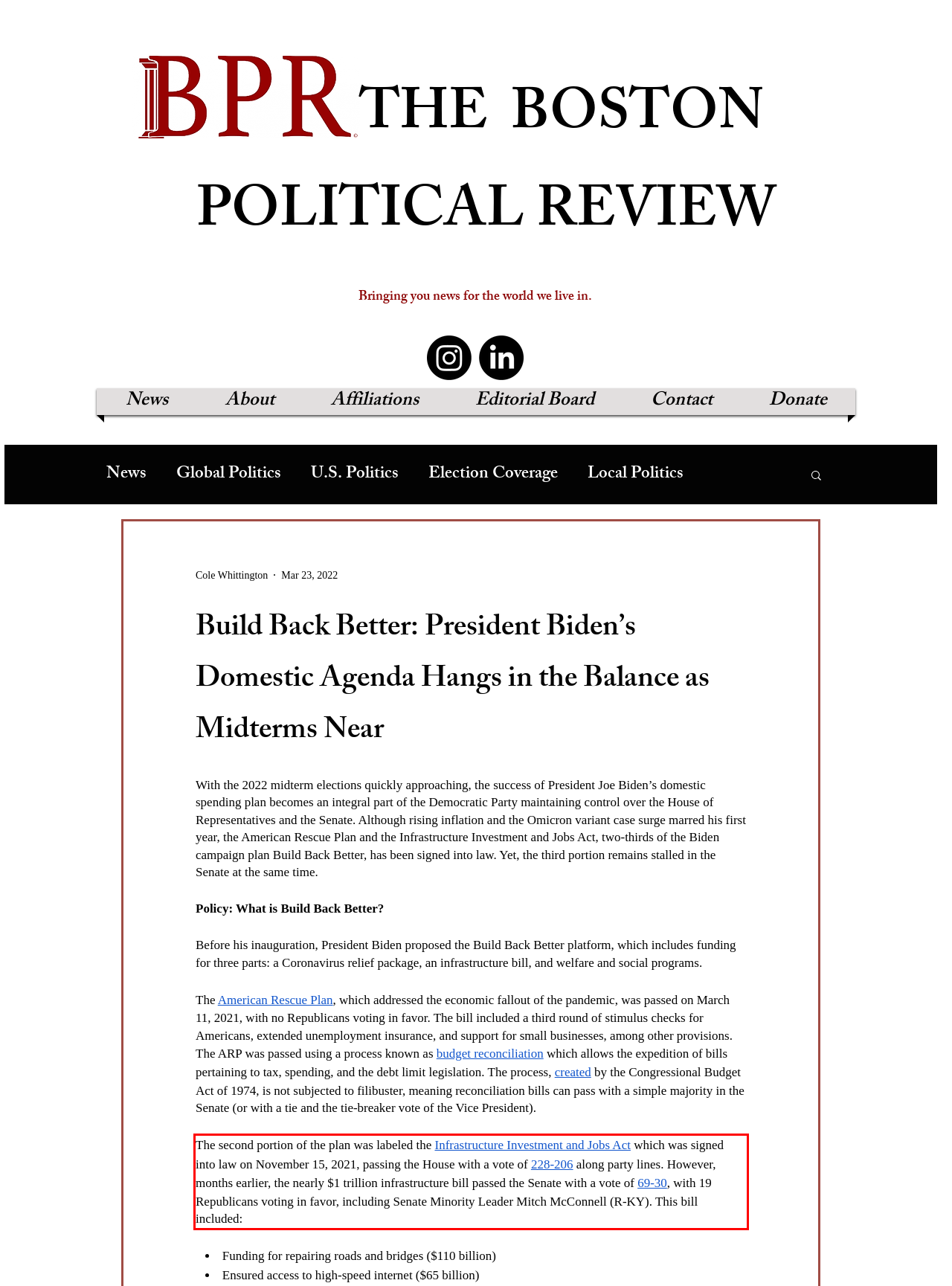In the screenshot of the webpage, find the red bounding box and perform OCR to obtain the text content restricted within this red bounding box.

The second portion of the plan was labeled the Infrastructure Investment and Jobs Act which was signed into law on November 15, 2021, passing the House with a vote of 228-206 along party lines. However, months earlier, the nearly $1 trillion infrastructure bill passed the Senate with a vote of 69-30, with 19 Republicans voting in favor, including Senate Minority Leader Mitch McConnell (R-KY). This bill included: